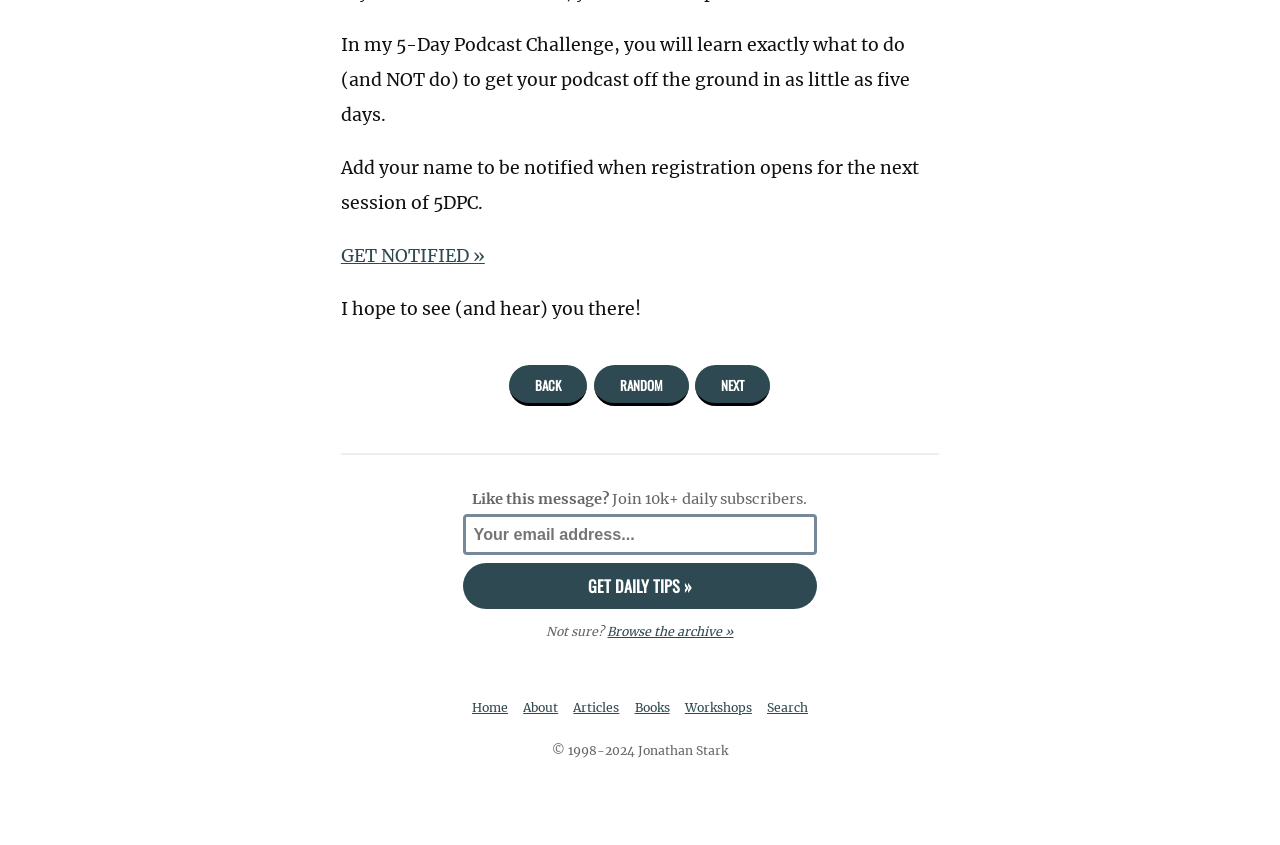Can you find the bounding box coordinates for the element that needs to be clicked to execute this instruction: "Browse the archive"? The coordinates should be given as four float numbers between 0 and 1, i.e., [left, top, right, bottom].

[0.472, 0.738, 0.575, 0.756]